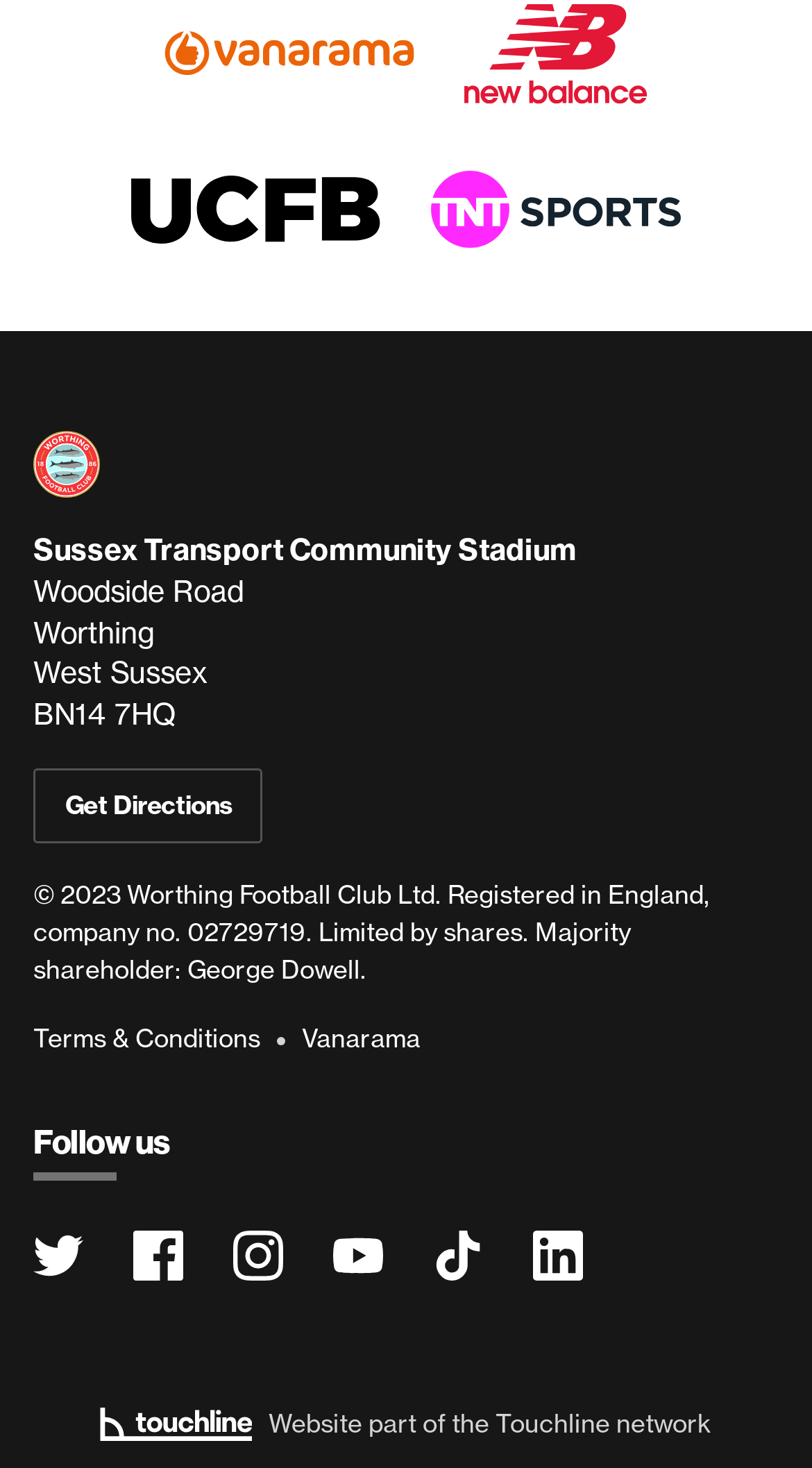Pinpoint the bounding box coordinates of the area that should be clicked to complete the following instruction: "Visit Terms & Conditions". The coordinates must be given as four float numbers between 0 and 1, i.e., [left, top, right, bottom].

[0.041, 0.697, 0.321, 0.721]